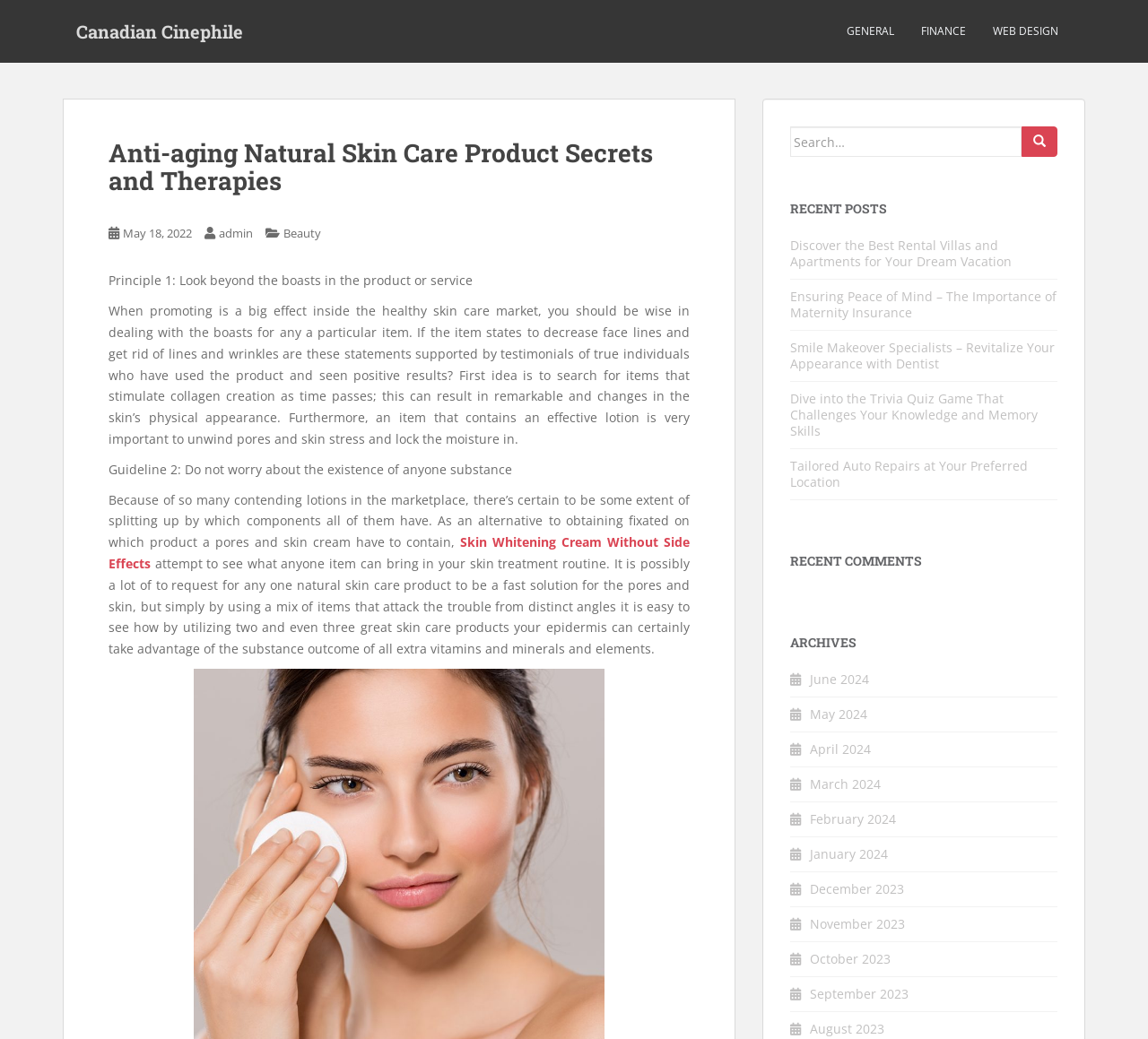Please find the bounding box coordinates of the element that you should click to achieve the following instruction: "View the archives for 'June 2024'". The coordinates should be presented as four float numbers between 0 and 1: [left, top, right, bottom].

[0.705, 0.646, 0.757, 0.662]